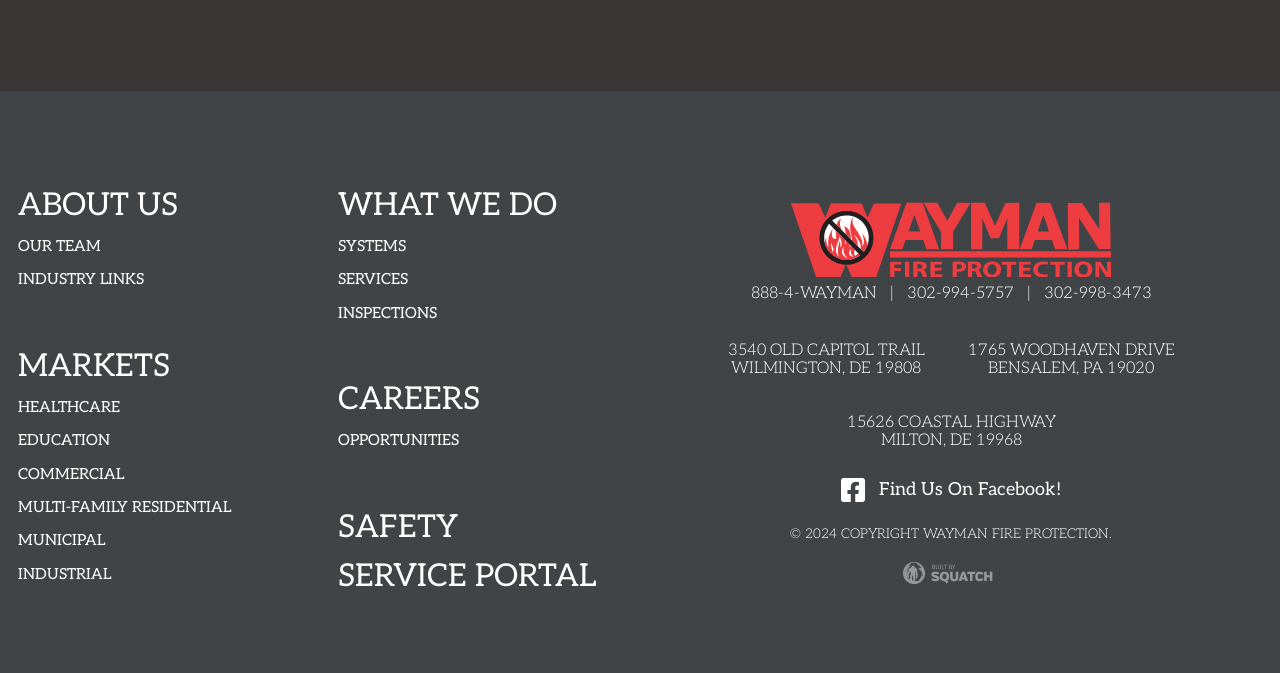Determine the bounding box coordinates for the UI element described. Format the coordinates as (top-left x, top-left y, bottom-right x, bottom-right y) and ensure all values are between 0 and 1. Element description: Privacy Policy

None